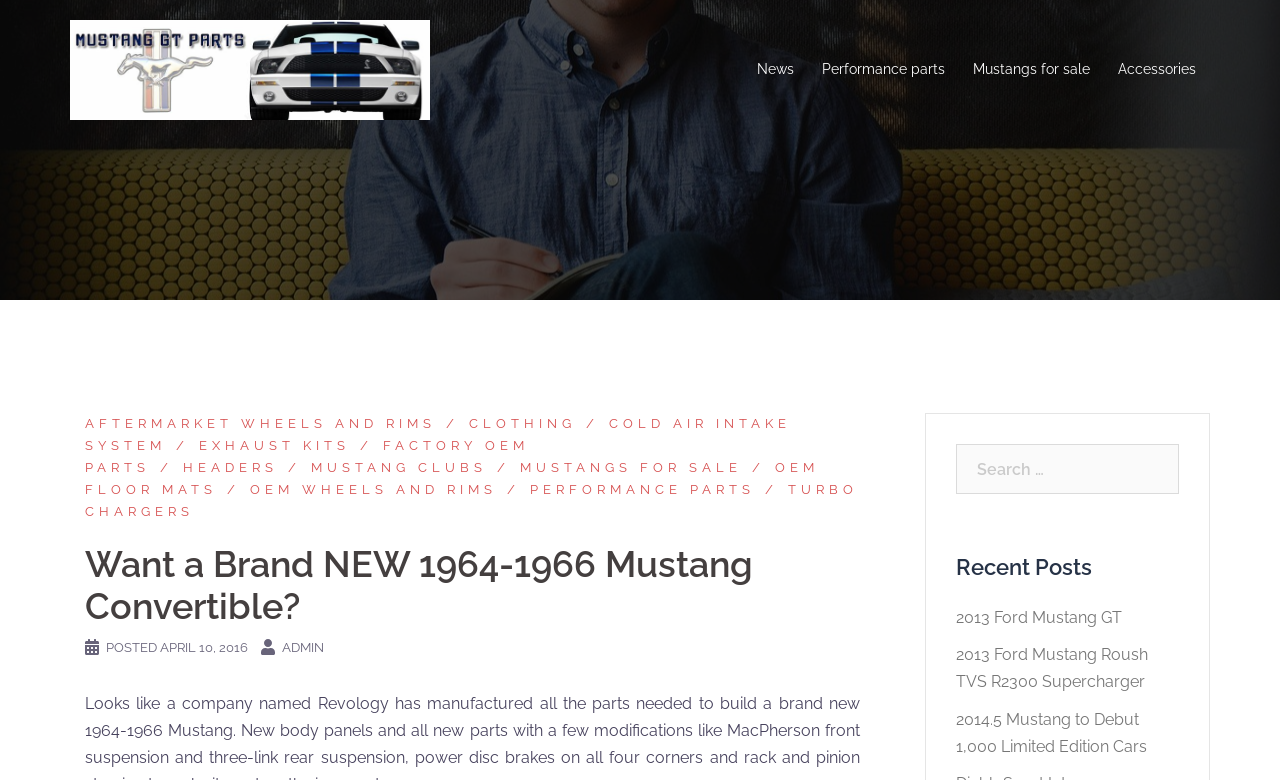Offer a comprehensive description of the webpage’s content and structure.

This webpage is about performance parts and accessories for Ford Mustang GT cars. At the top, there is a prominent link to "Performance Parts for The Ford Mustang GT" accompanied by an image with the same description. Below this, there are four links to different categories: "News", "Performance parts", "Mustangs for sale", and "Accessories".

The "Accessories" link is followed by a header section that lists various subcategories, including aftermarket wheels and rims, clothing, cold air intake systems, exhaust kits, and more. These links are arranged in a horizontal row.

Further down, there is a heading that reads "Want a Brand NEW 1964-1966 Mustang Convertible?" followed by a table layout that contains an image, a "POSTED" label, a date link, and another image. Below this, there is a search bar with a label "Search for:" and a text input field.

On the right side of the page, there is a section titled "Recent Posts" that lists three links to news articles about Ford Mustang cars, including a 2013 Ford Mustang GT, a 2013 Ford Mustang Roush TVS R2300 Supercharger, and a 2014.5 Mustang limited edition car debut.